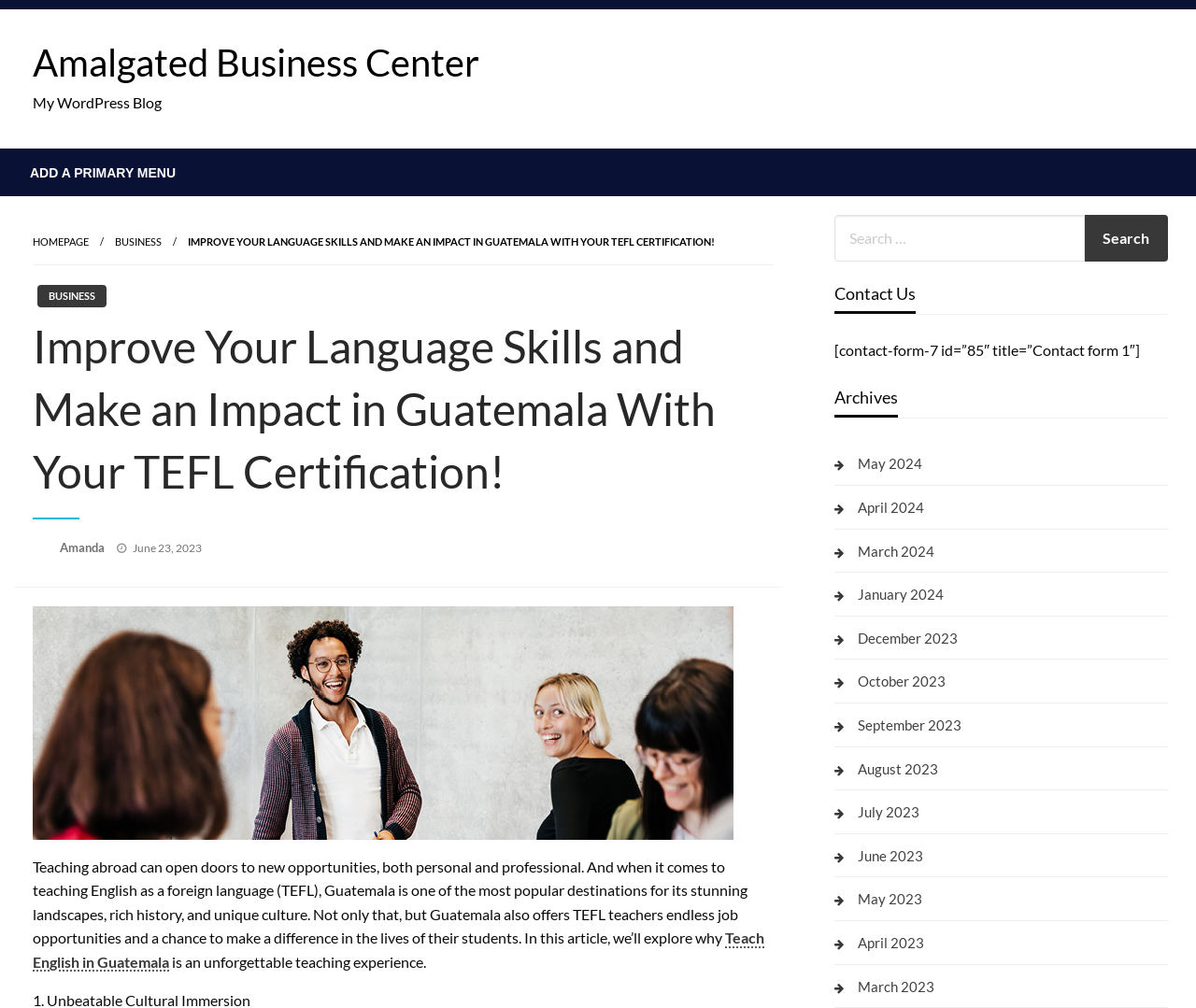Provide a thorough and detailed response to the question by examining the image: 
What is the contact form for?

The contact form is located at the bottom-right corner of the webpage, and its purpose is to allow users to contact the website owner or administrator.